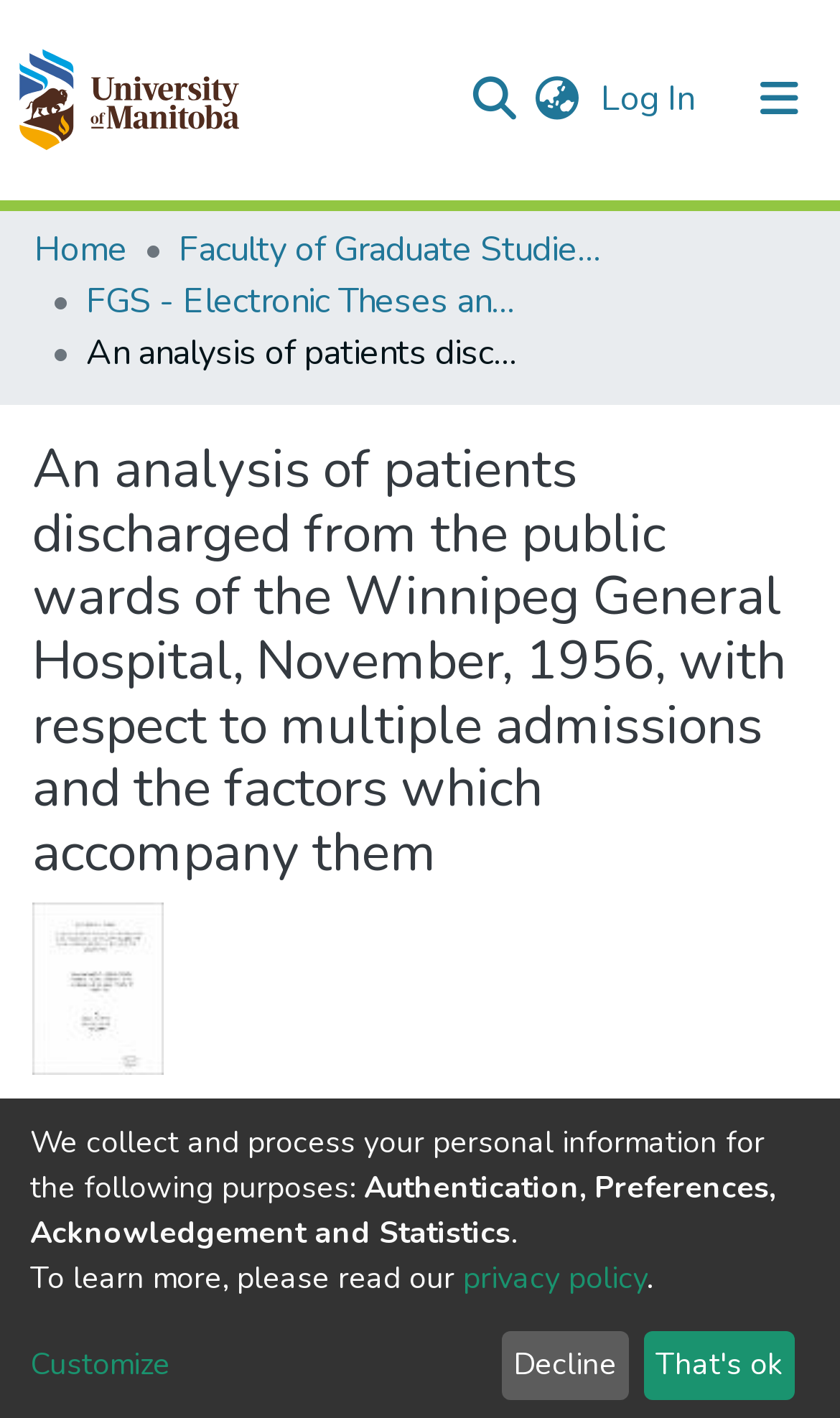Predict the bounding box coordinates of the area that should be clicked to accomplish the following instruction: "Read privacy policy". The bounding box coordinates should consist of four float numbers between 0 and 1, i.e., [left, top, right, bottom].

[0.551, 0.887, 0.769, 0.916]